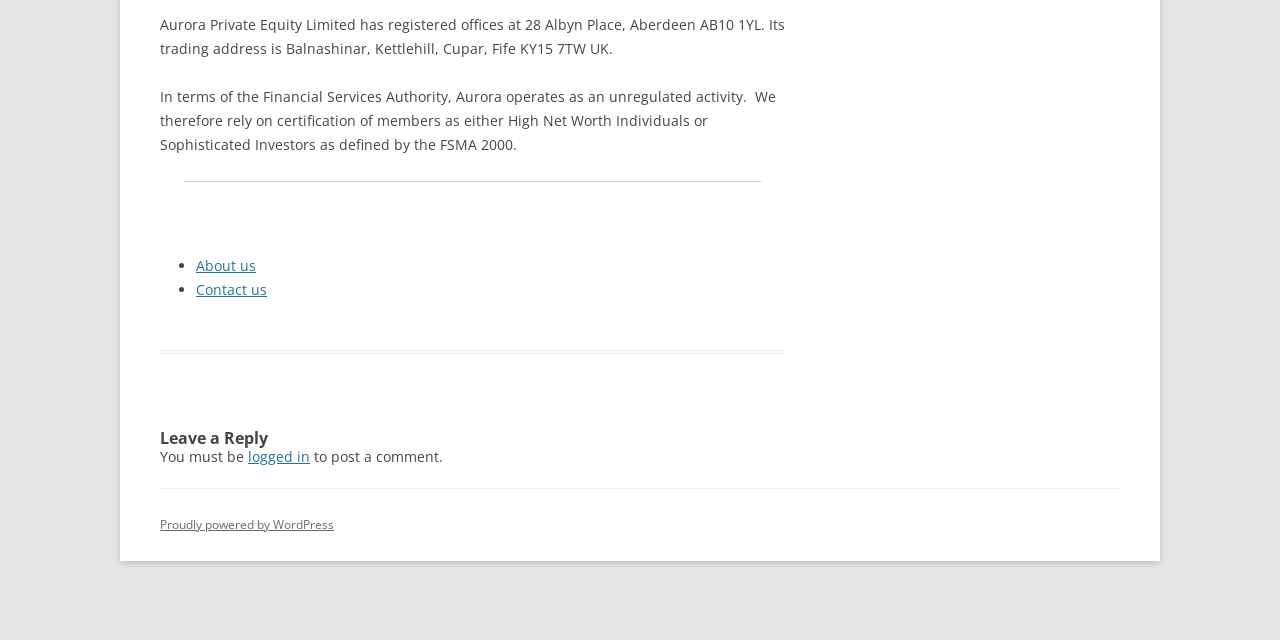Find the bounding box coordinates for the UI element that matches this description: "Evaluations Evaluations".

None